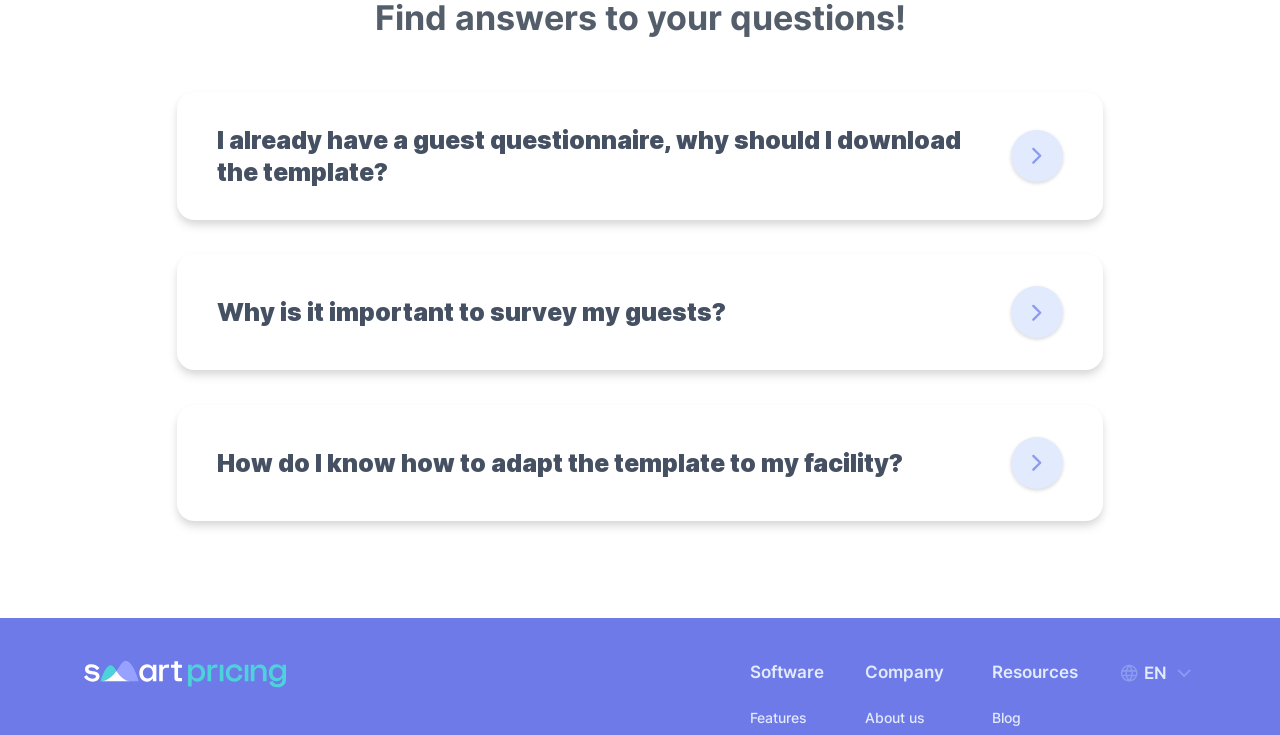Reply to the question with a single word or phrase:
What is the importance of surveying guests?

It is important